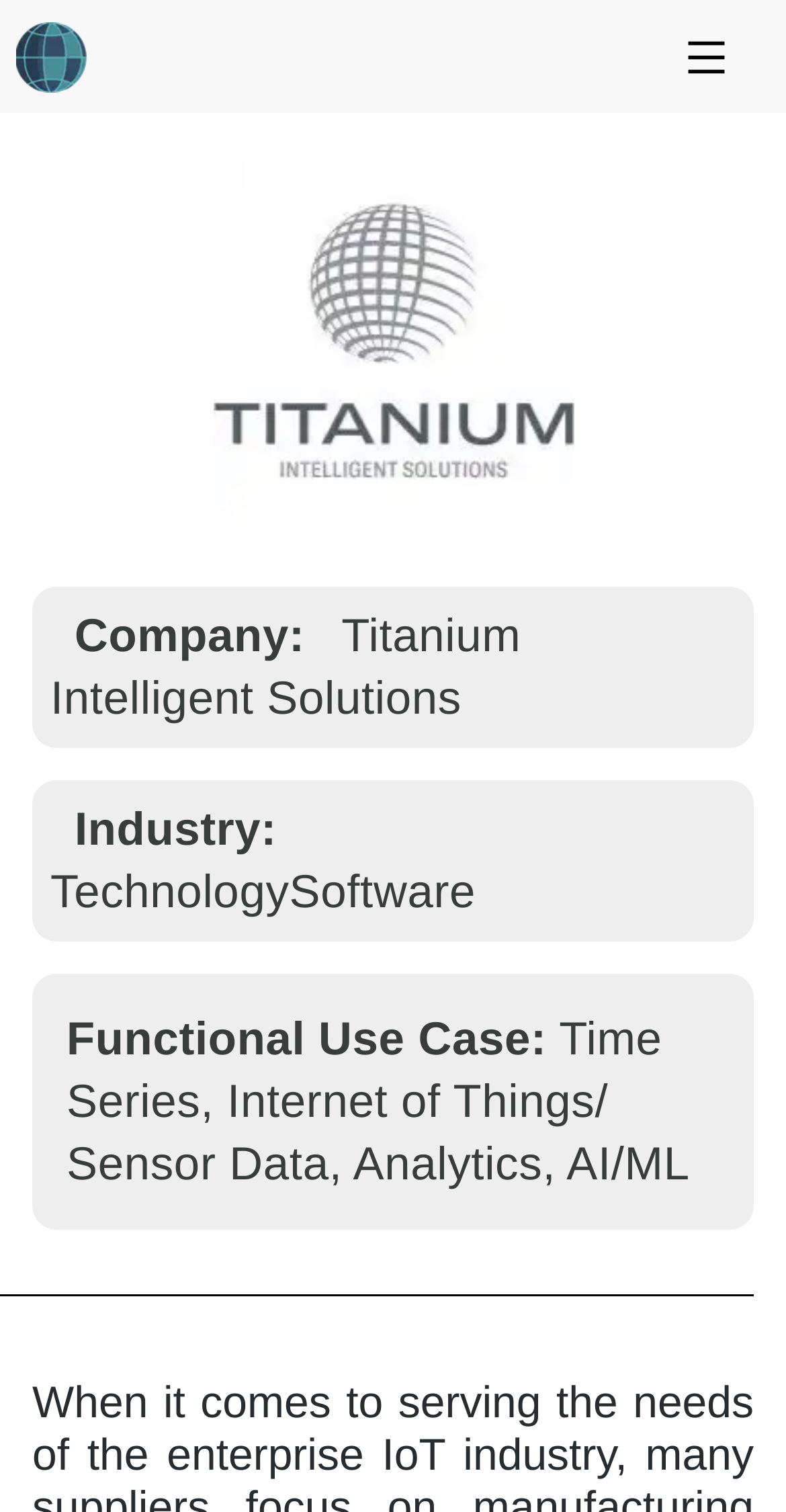Elaborate on the webpage's design and content in a detailed caption.

The webpage is titled "Titanium Intelligent Solutions" and features a prominent illustration image at the top left corner, taking up about 10% of the screen width. To the right of the illustration image, there is a button with an icon, which is positioned at the top right corner of the screen.

Below the illustration image, there is a logo that spans about 45% of the screen width, centered horizontally. Underneath the logo, there are several lines of text, including "Company: Titanium Intelligent Solutions", "Industry: Technology, Software", and "Functional Use Case: Time Series, Internet of Things/ Sensor Data, Analytics, AI/ML". These text elements are arranged in a vertical column, with the company name and industry labels aligned to the left, and the functional use case text taking up multiple lines.

At the very top right corner of the screen, there is a small image, likely a navigation icon or button. The webpage also contains a small, non-interactive element at the top left corner, which is not visually prominent.